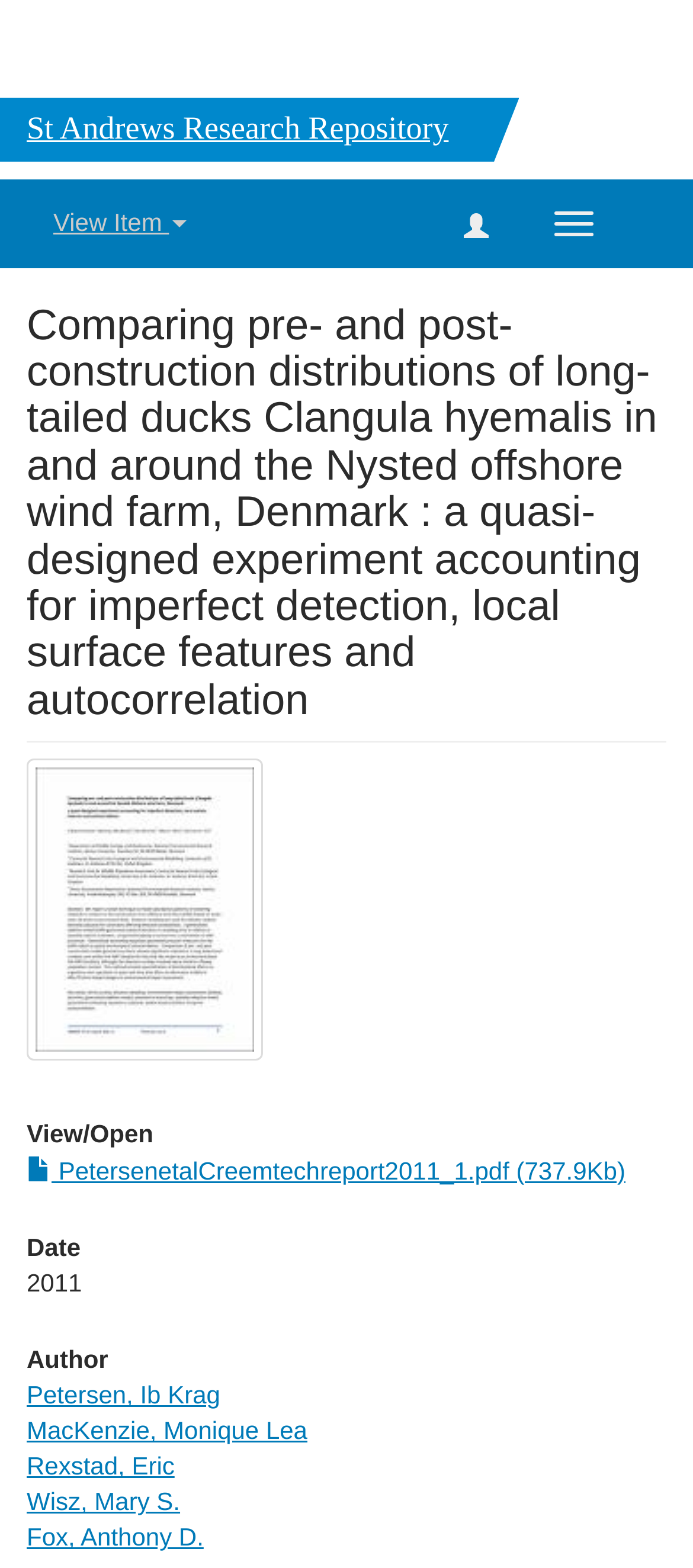Could you identify the text that serves as the heading for this webpage?

St Andrews Research Repository